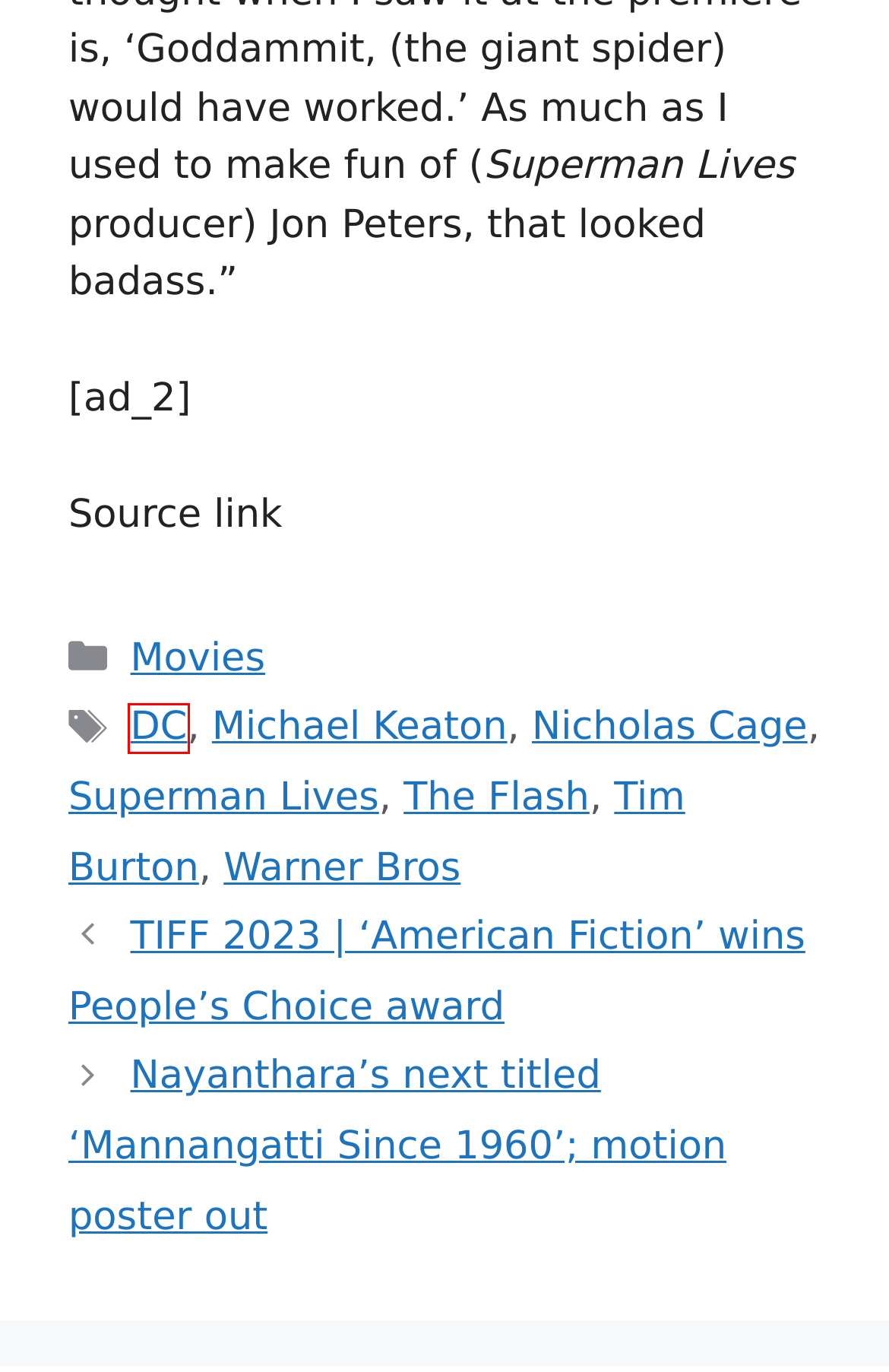You are provided a screenshot of a webpage featuring a red bounding box around a UI element. Choose the webpage description that most accurately represents the new webpage after clicking the element within the red bounding box. Here are the candidates:
A. moviessb.com
B. TIFF 2023 | ‘American Fiction’ wins People’s Choice award
C. Nicholas Cage
D. Superman Lives
E. The Flash
F. DC
G. Nayanthara’s next titled ‘Mannangatti Since 1960’; motion poster out
H. Michael Keaton

F